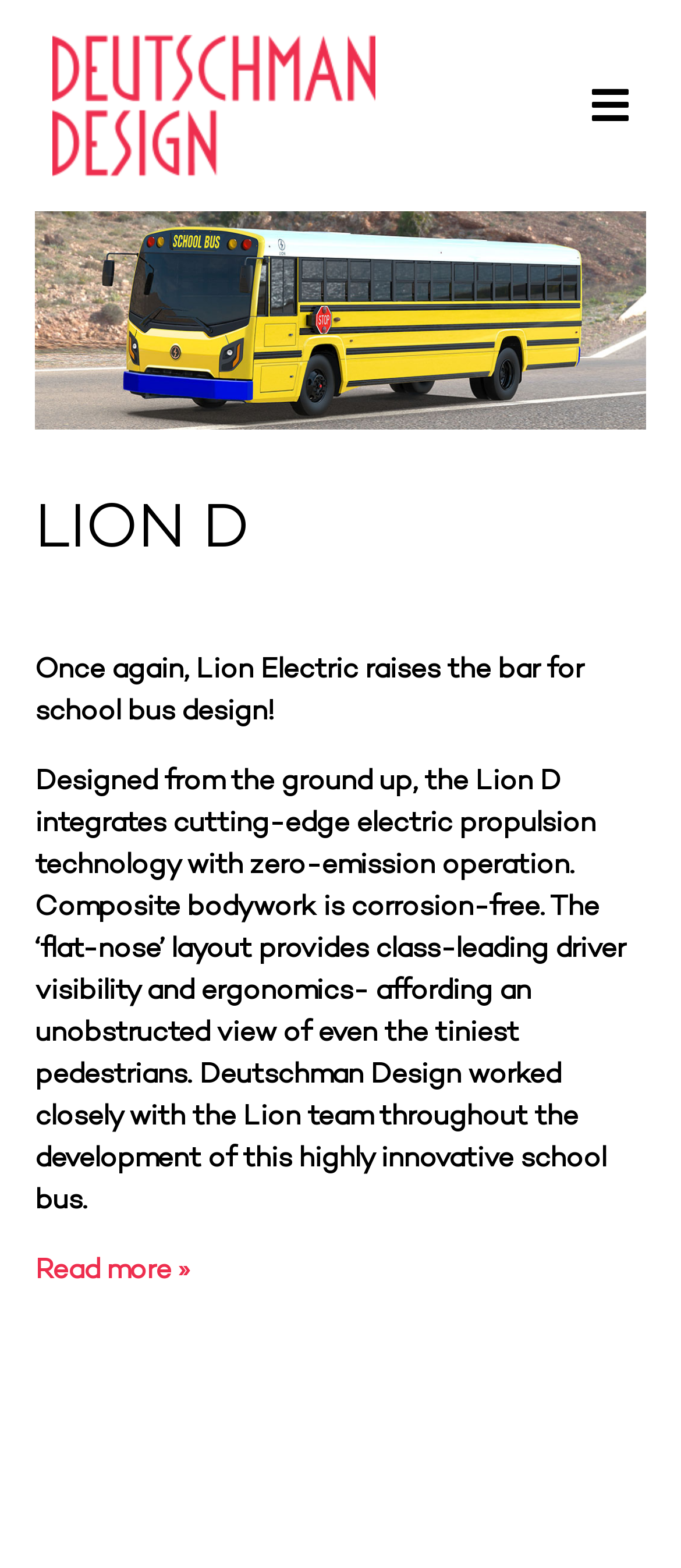Given the description "Read more »", determine the bounding box of the corresponding UI element.

[0.051, 0.799, 0.279, 0.823]